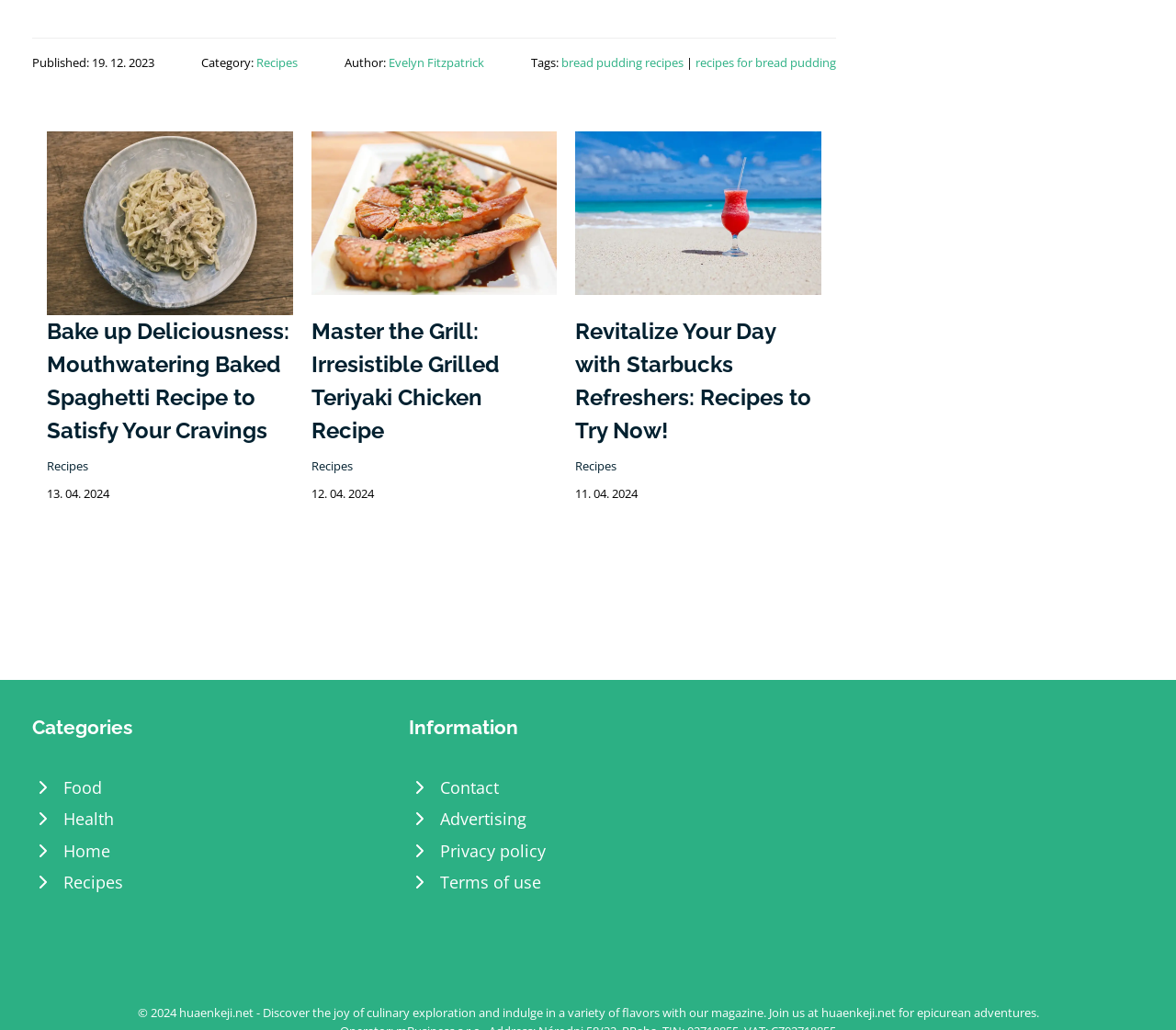Answer the following inquiry with a single word or phrase:
What is the category of the first article?

Recipes